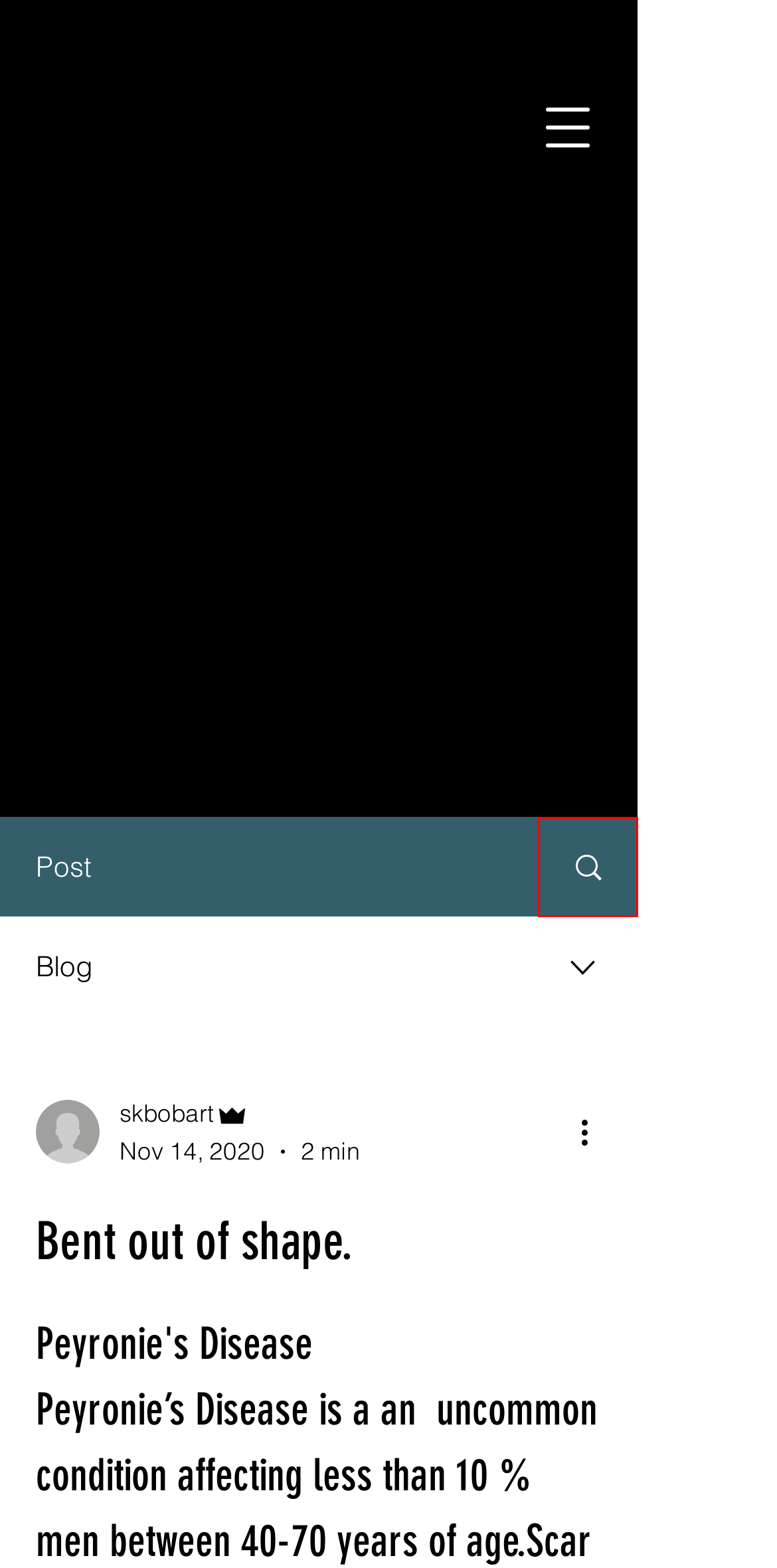Examine the screenshot of the webpage, which includes a red bounding box around an element. Choose the best matching webpage description for the page that will be displayed after clicking the element inside the red bounding box. Here are the candidates:
A. Razor Blades
B. Procedures | Urology Specialists of the Carolinas
C. Penile implants | D4 MEDICAL
D. Gloss | D4 MEDICAL
E. Peyronie's Disease | D4 MEDICAL
F. penis can become shorter or more narrow | D4 MEDICAL
G. Xiaflex | D4 MEDICAL
H. Ocotober is Breast awareness month

D